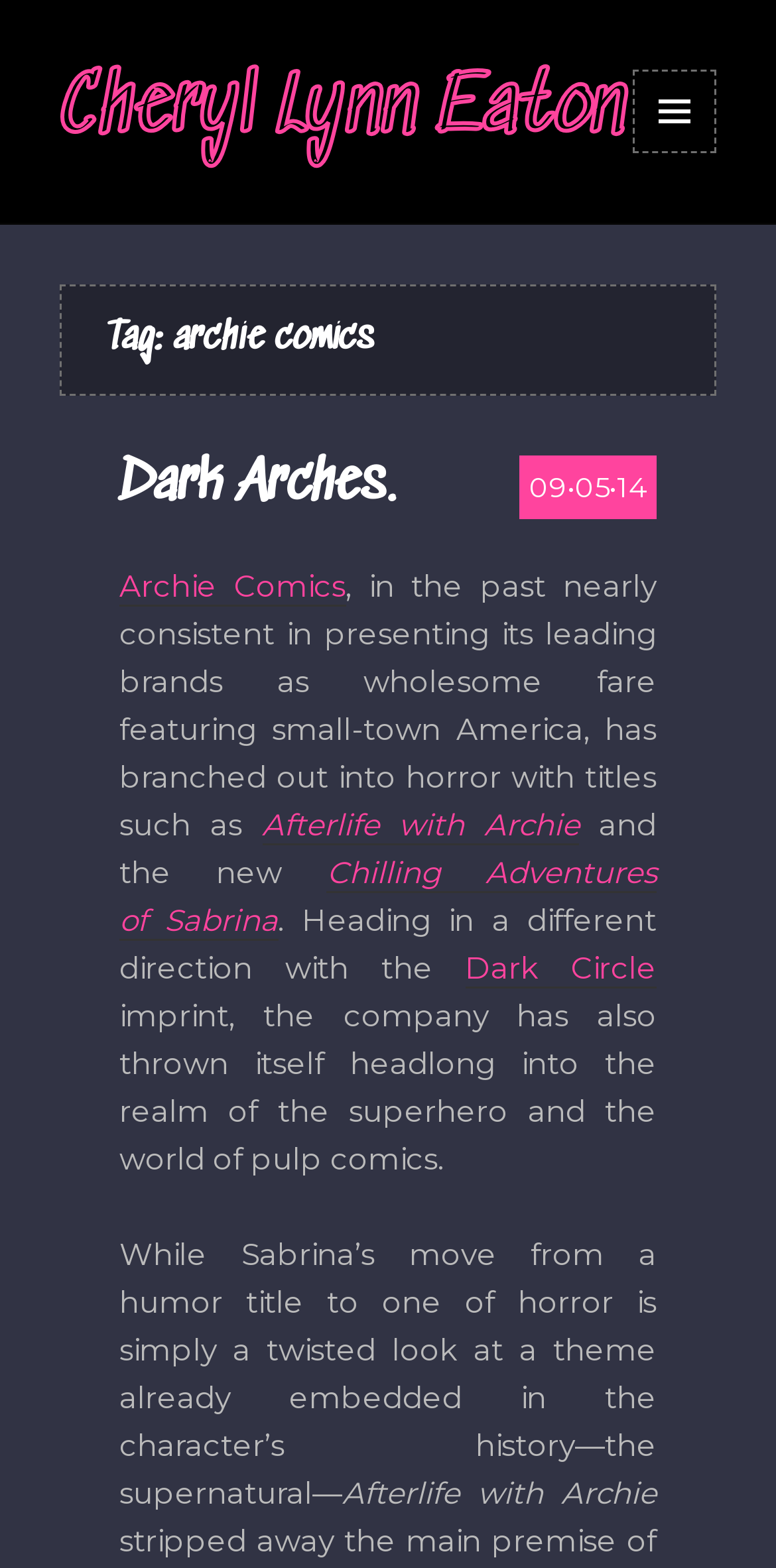What is the author's name?
Answer the question with as much detail as possible.

The author's name can be found in the top-left corner of the webpage, where it says 'archie comics – Cheryl Lynn Eaton'. The link 'Cheryl Lynn Eaton' is also present in the same area, which further confirms that it is the author's name.